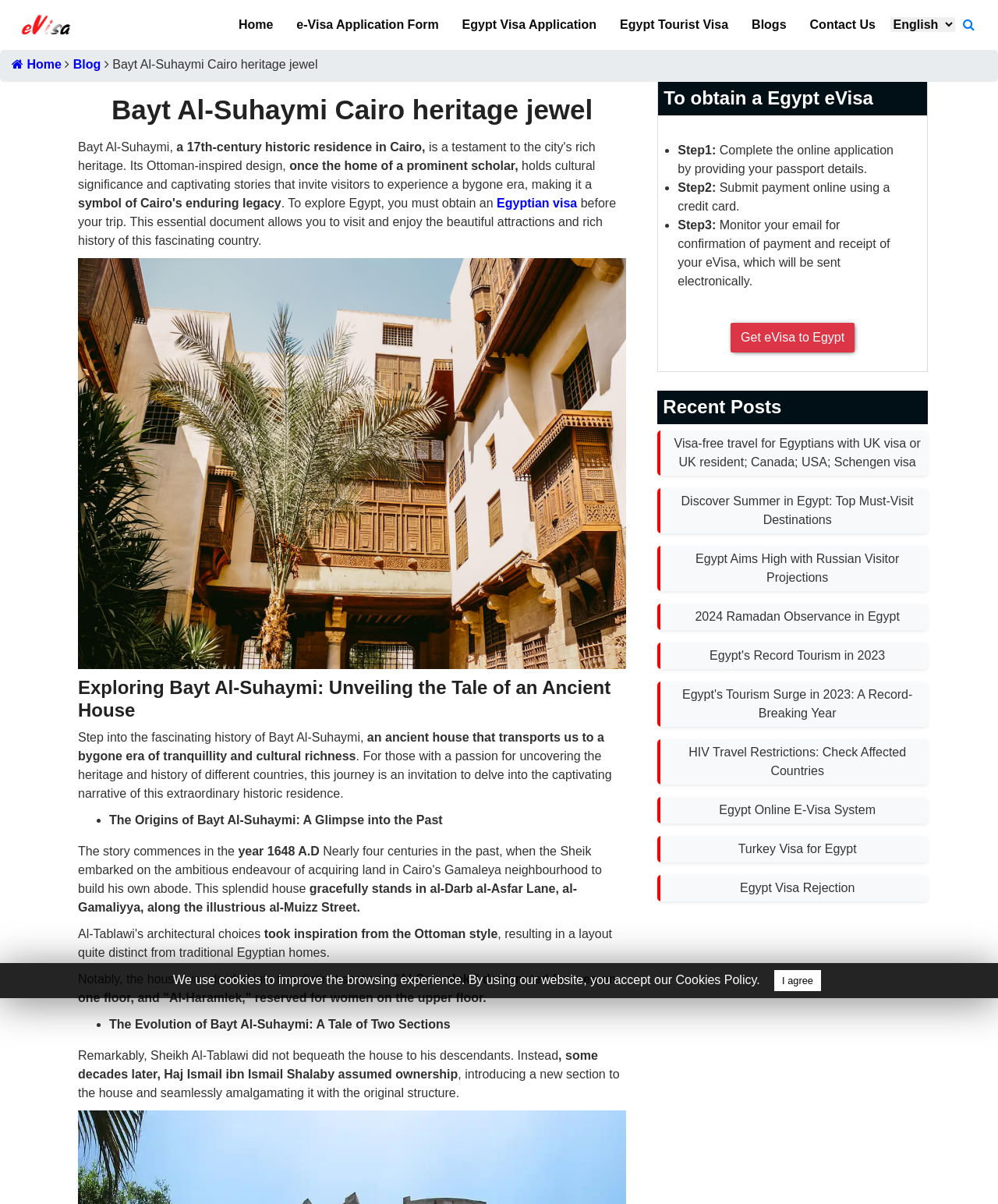How many sections did Bayt Al-Suhaymi have?
Look at the image and respond with a single word or a short phrase.

Two